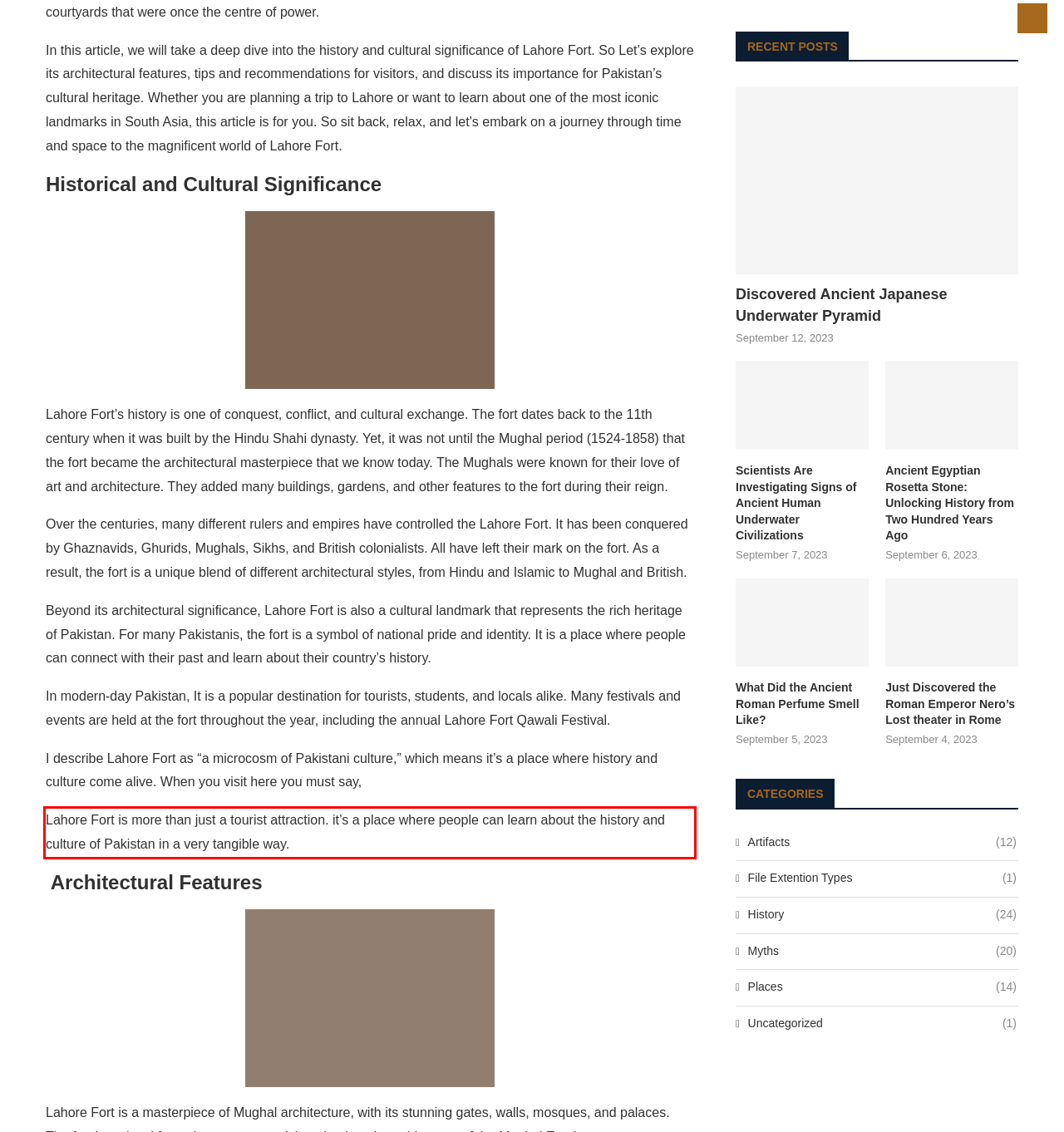Analyze the screenshot of the webpage that features a red bounding box and recognize the text content enclosed within this red bounding box.

Lahore Fort is more than just a tourist attraction. it’s a place where people can learn about the history and culture of Pakistan in a very tangible way.